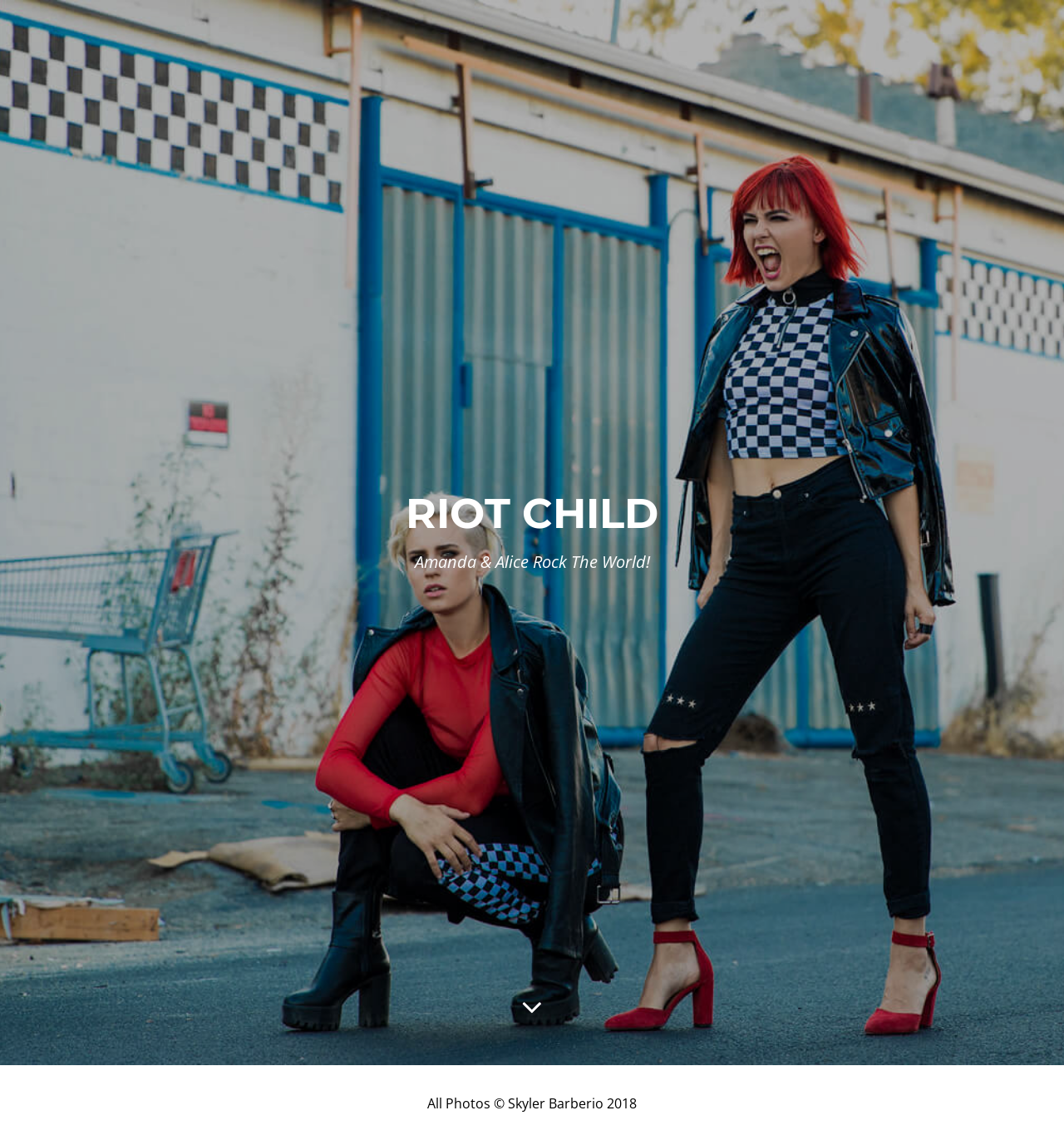Please find the top heading of the webpage and generate its text.

RIOT CHILD

Amanda & Alice Rock The World!